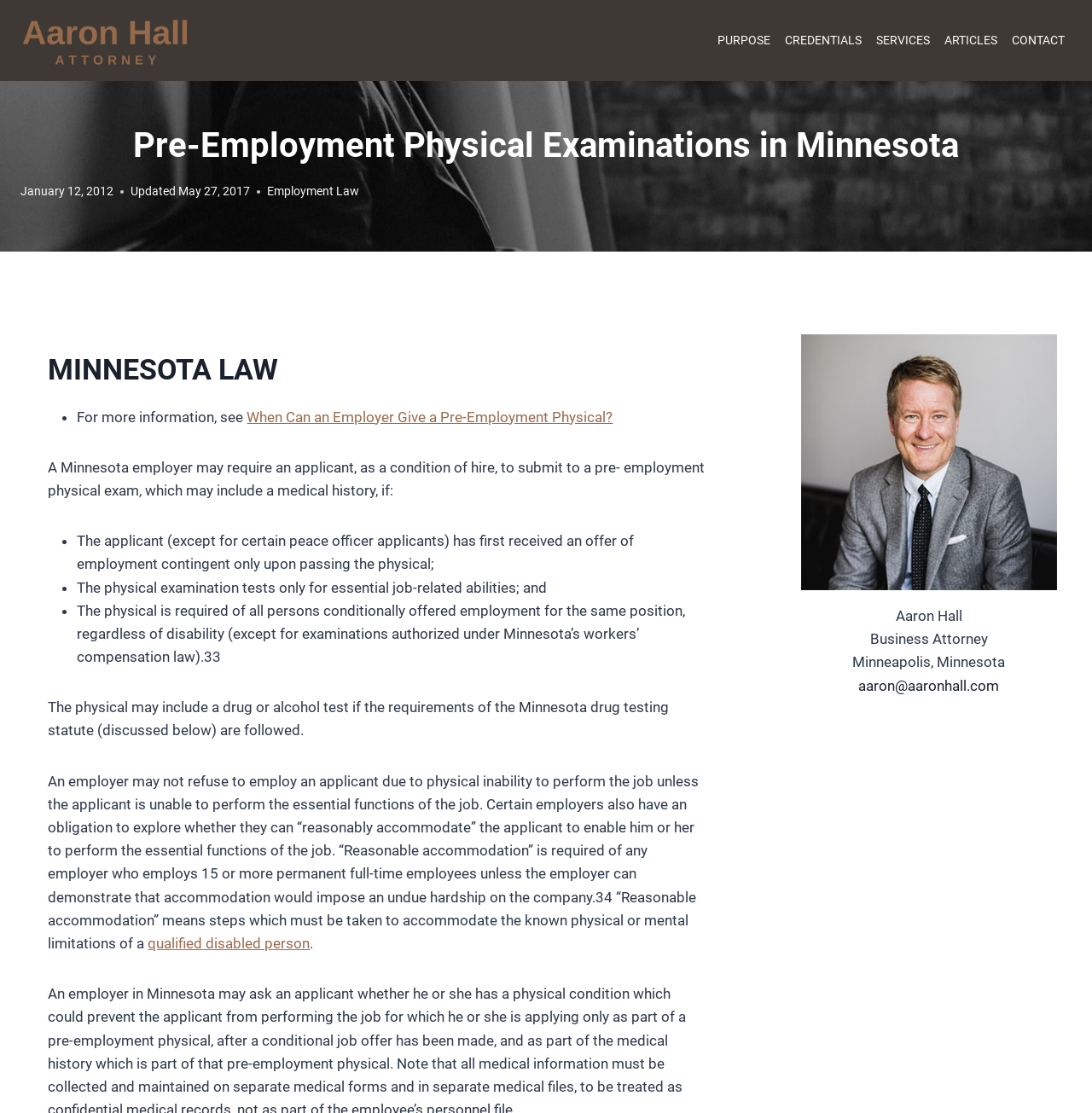Based on the element description SERVICES, identify the bounding box of the UI element in the given webpage screenshot. The coordinates should be in the format (top-left x, top-left y, bottom-right x, bottom-right y) and must be between 0 and 1.

[0.796, 0.021, 0.858, 0.051]